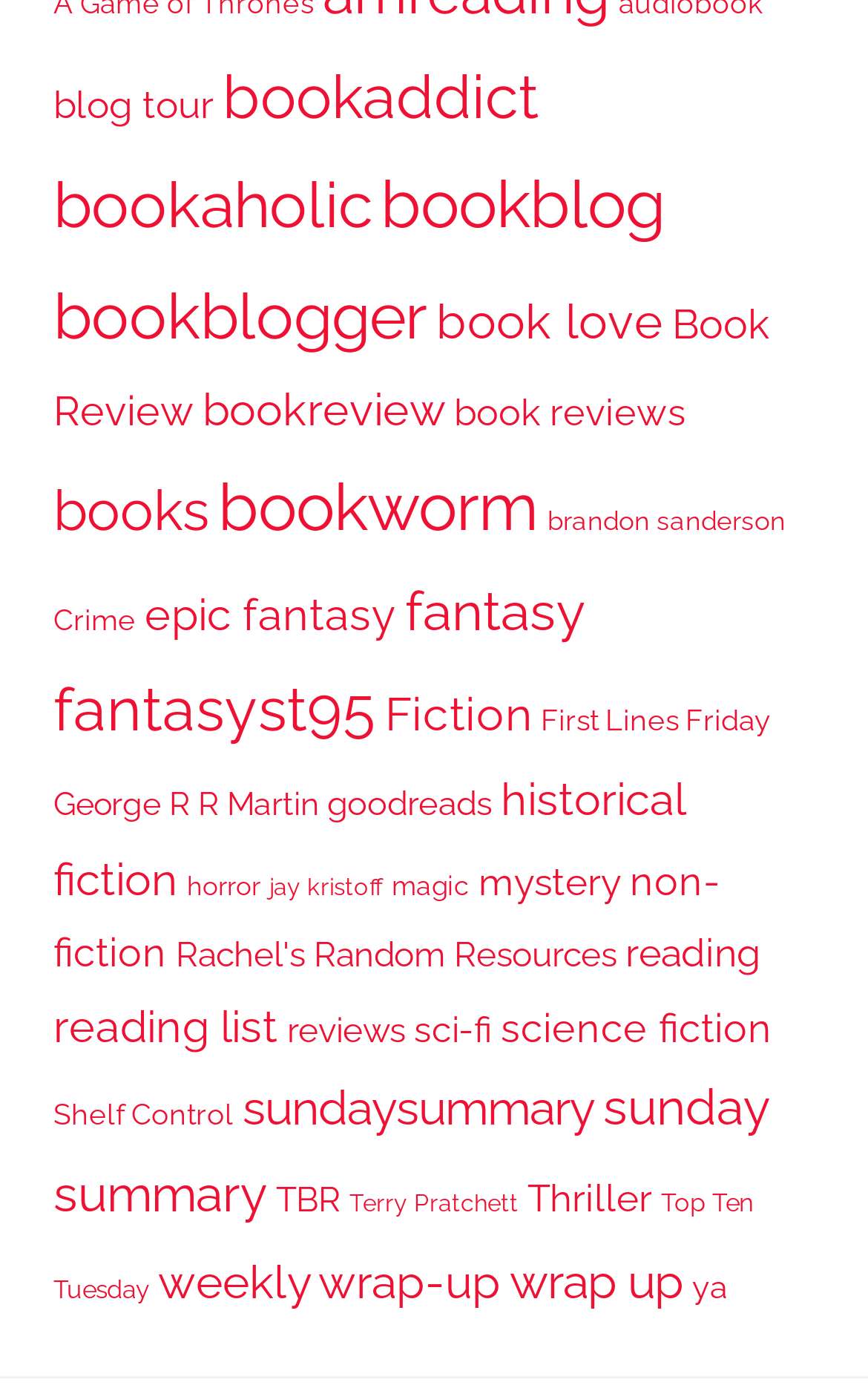Determine the bounding box coordinates for the UI element described. Format the coordinates as (top-left x, top-left y, bottom-right x, bottom-right y) and ensure all values are between 0 and 1. Element description: George R R Martin

[0.062, 0.566, 0.367, 0.591]